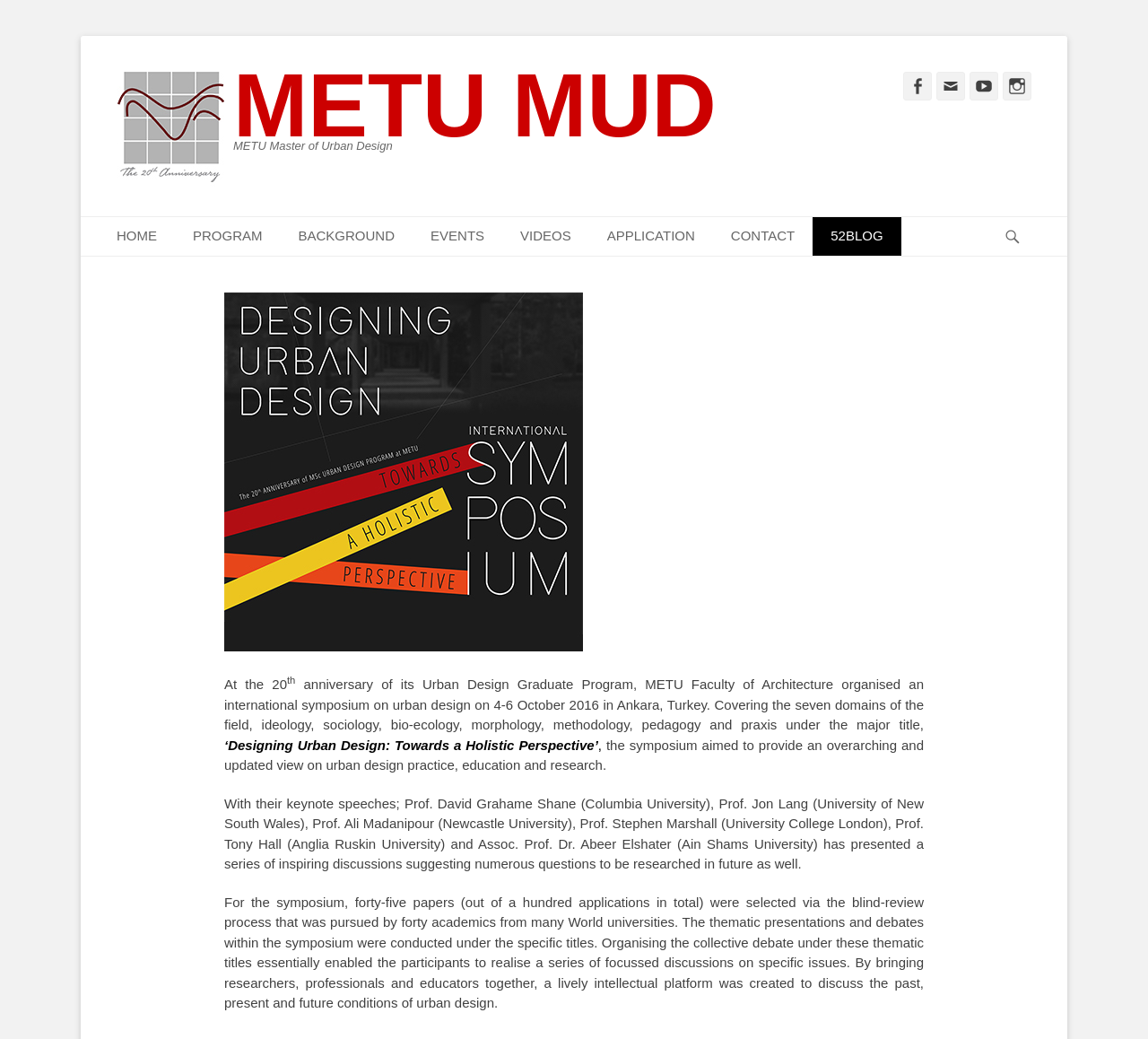Indicate the bounding box coordinates of the clickable region to achieve the following instruction: "Visit the 'METU MUD' Facebook page."

[0.787, 0.069, 0.812, 0.097]